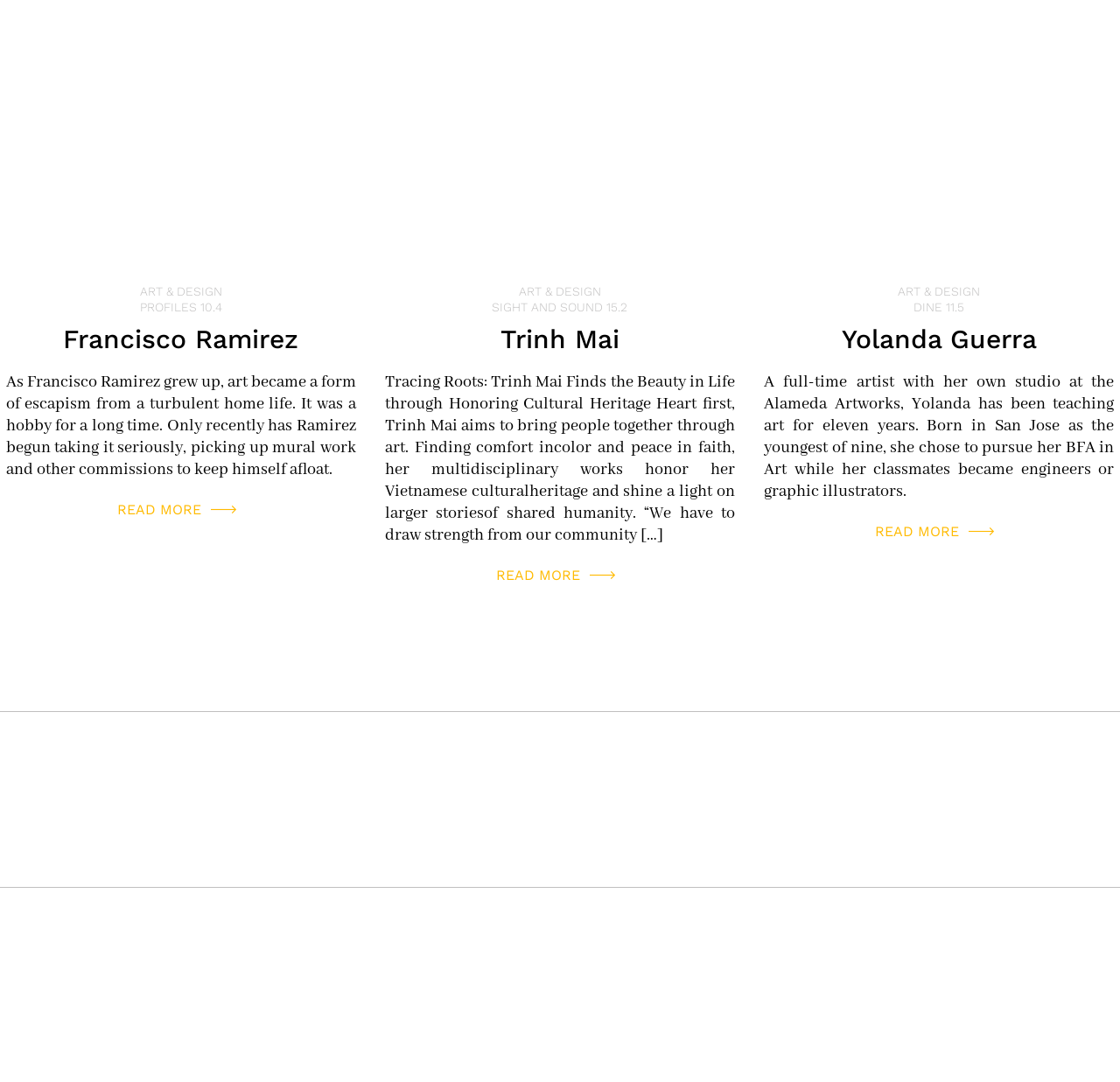Where is Liquid Agency located?
Observe the image and answer the question with a one-word or short phrase response.

Downtown San Jose